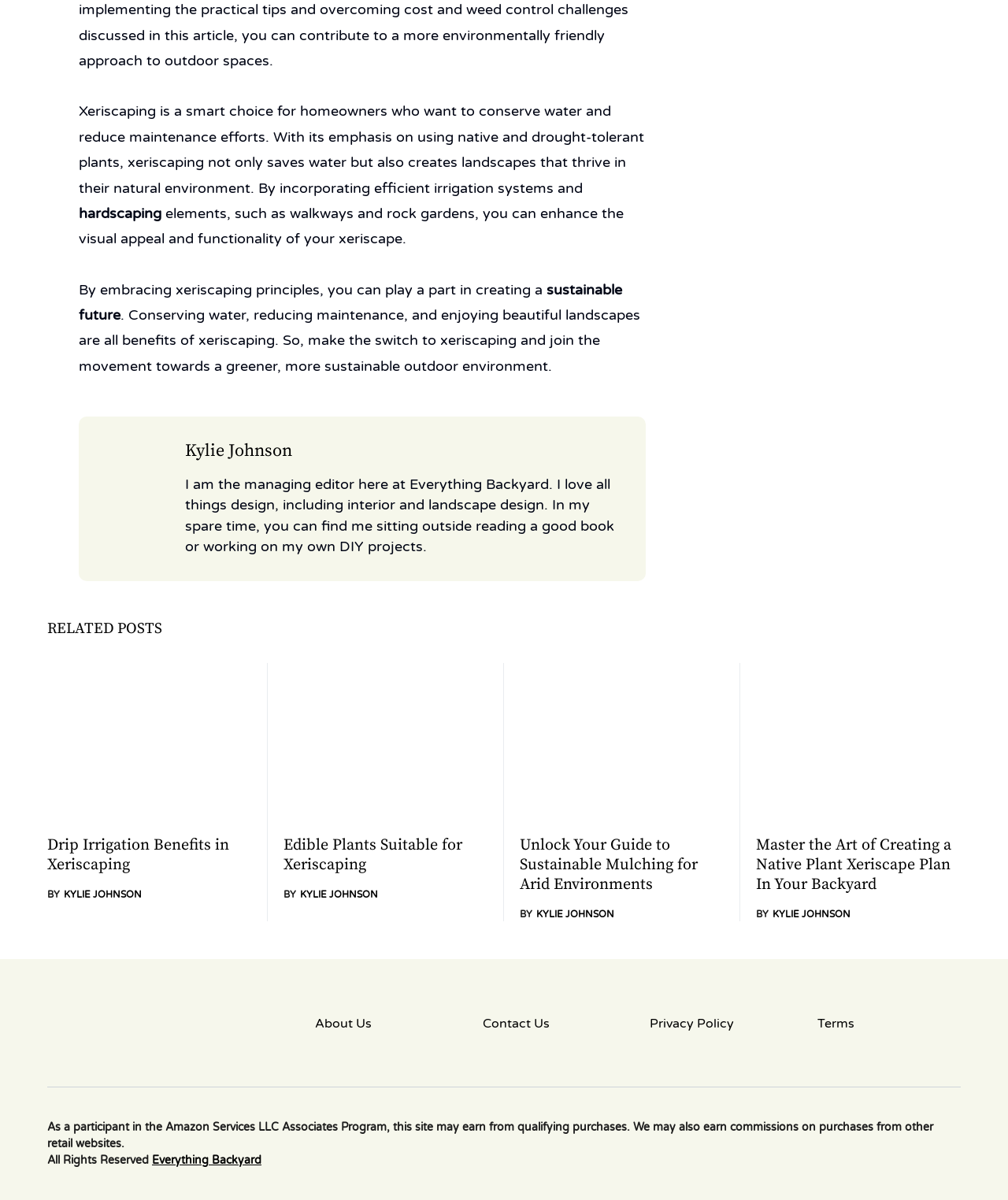What is the purpose of xeriscaping?
By examining the image, provide a one-word or phrase answer.

Conserve water and reduce maintenance